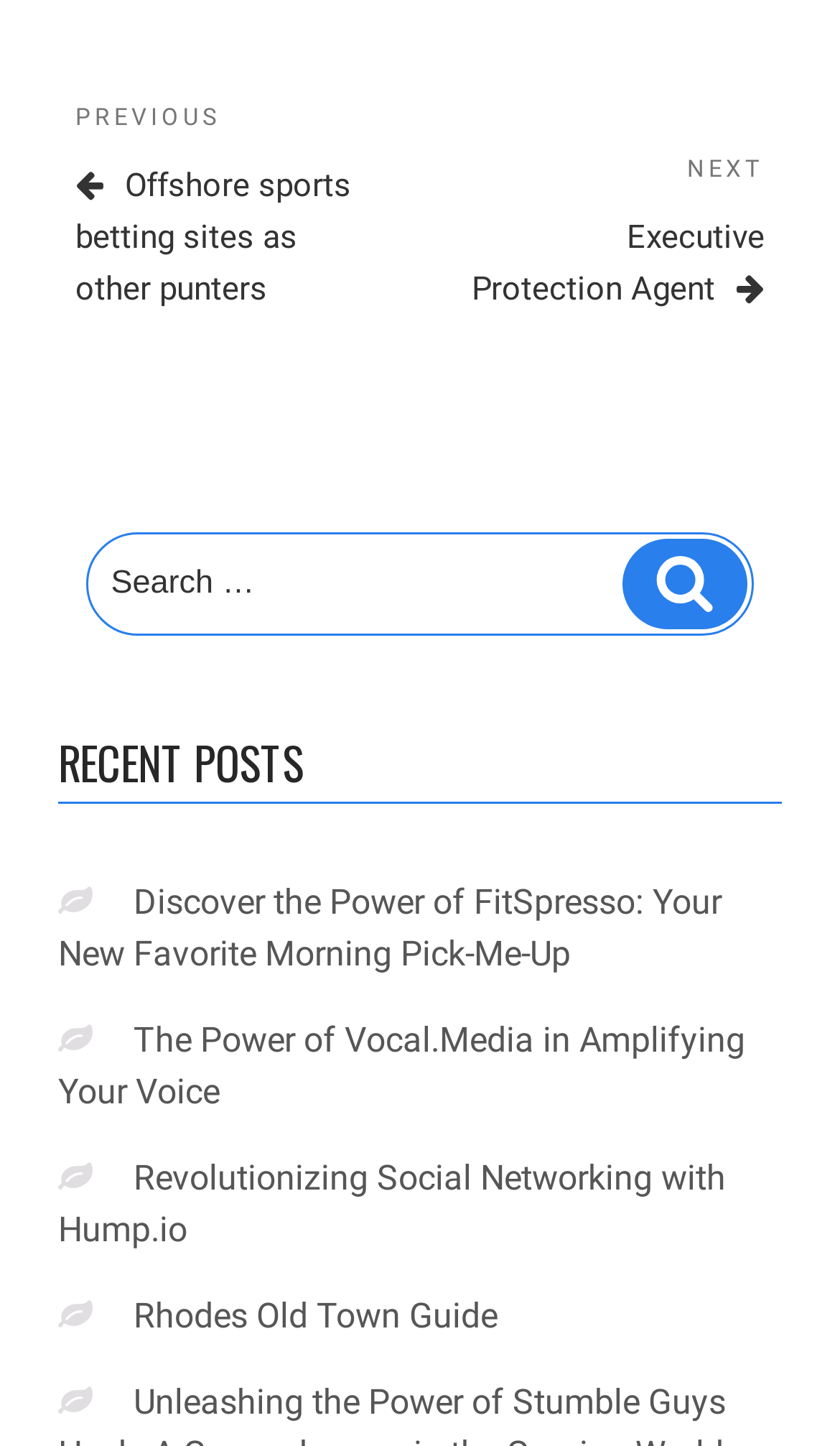By analyzing the image, answer the following question with a detailed response: How many recent posts are listed?

I counted the number of links under the 'RECENT POSTS' heading, which are 4 links to different posts, so there are 4 recent posts listed.